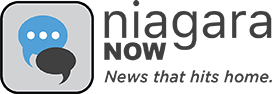Utilize the details in the image to give a detailed response to the question: What region is 'Niagara Now' dedicated to?

The caption states that 'Niagara Now' is a news platform dedicated to engaging the community in the Niagara region, indicating that the organization's focus is on the Niagara region.